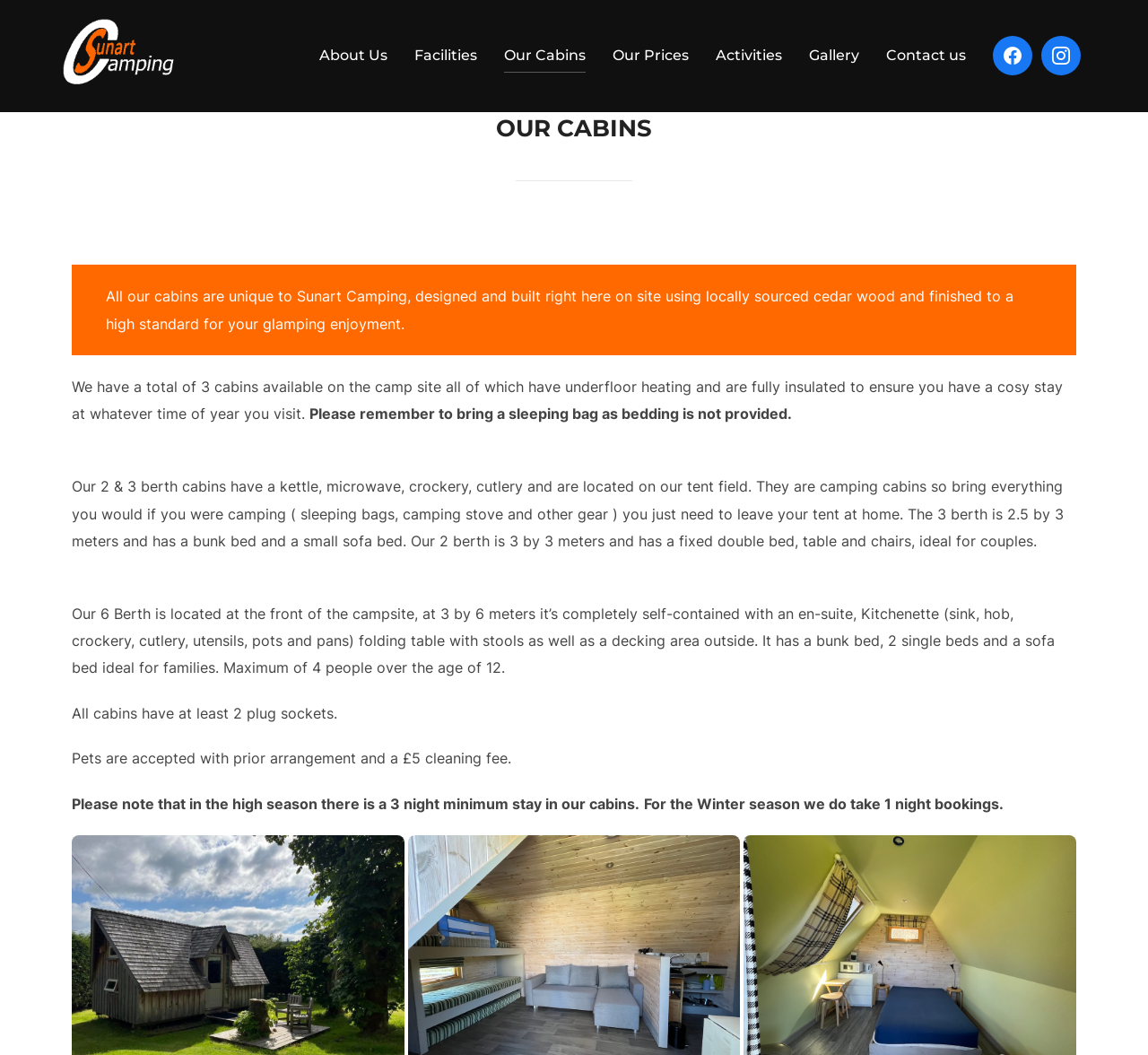Locate the bounding box coordinates of the clickable element to fulfill the following instruction: "Click on the 'Our Prices' link". Provide the coordinates as four float numbers between 0 and 1 in the format [left, top, right, bottom].

[0.534, 0.037, 0.6, 0.069]